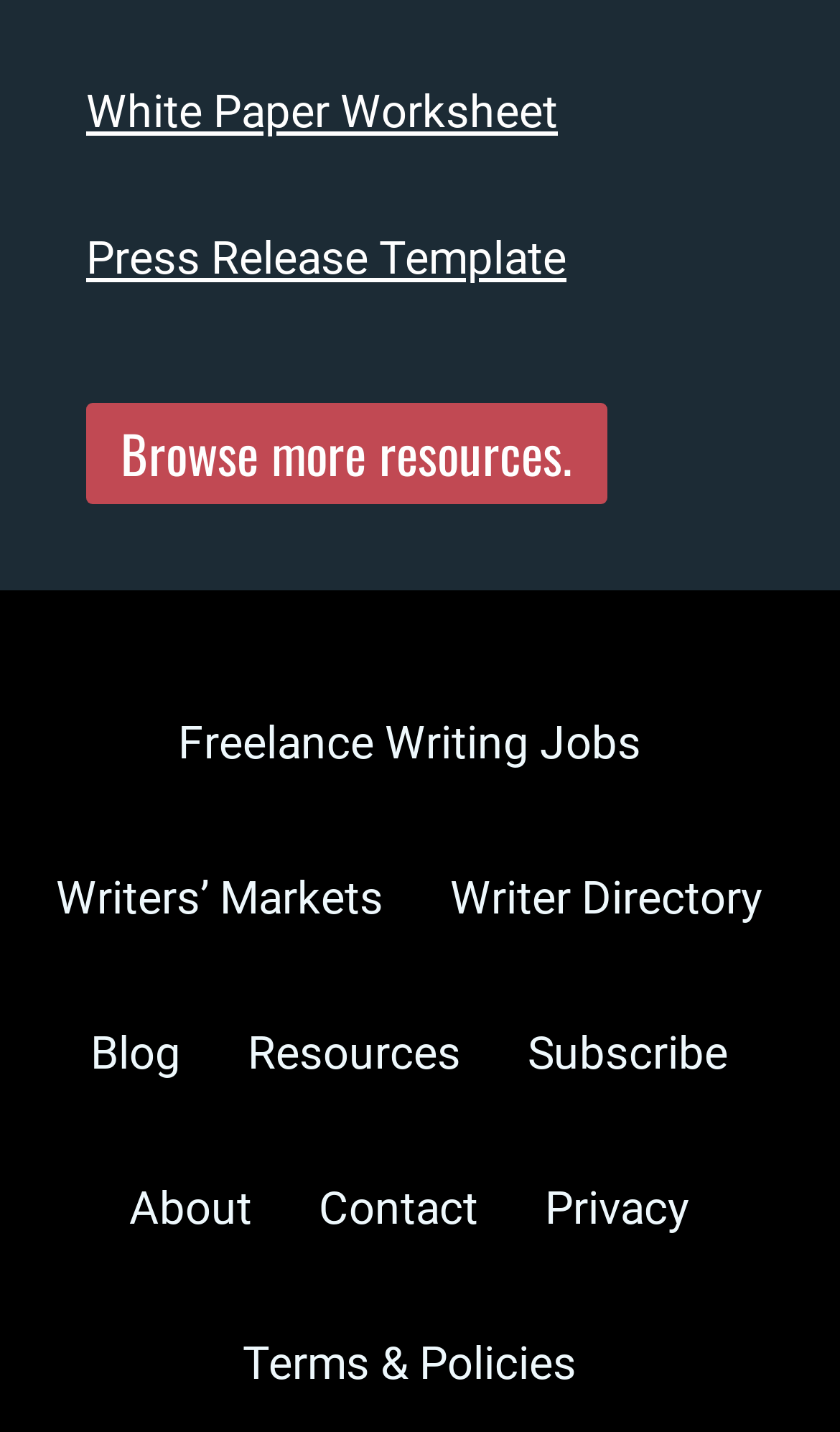Utilize the information from the image to answer the question in detail:
How many links are in the top section?

The top section of the webpage contains three links: 'White Paper Worksheet', 'Press Release Template', and 'Browse more resources.' These links are positioned at the top of the page, with y-coordinates ranging from 0.06 to 0.352.